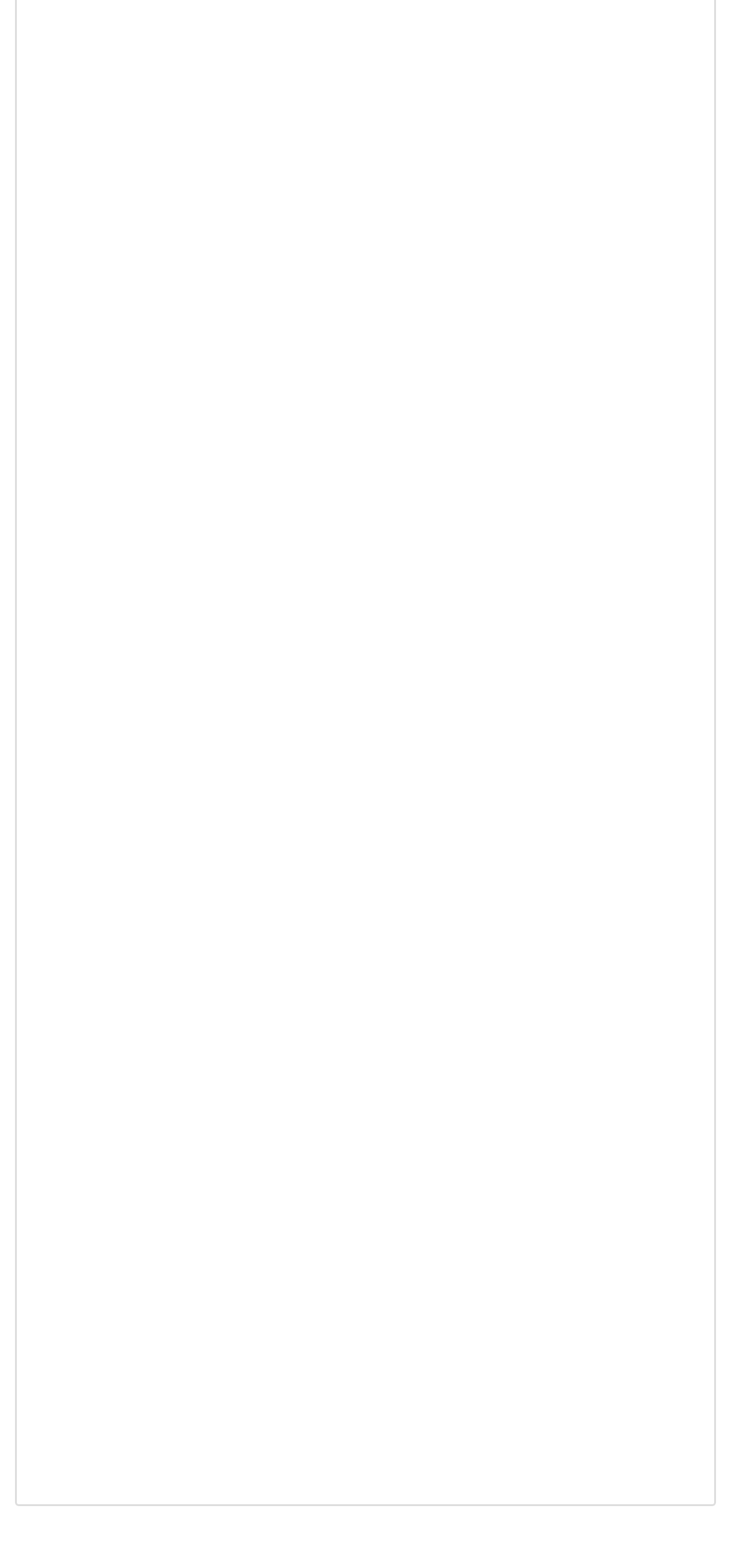Find the bounding box coordinates for the UI element that matches this description: "Why do you get presbyopia?".

[0.106, 0.56, 0.42, 0.613]